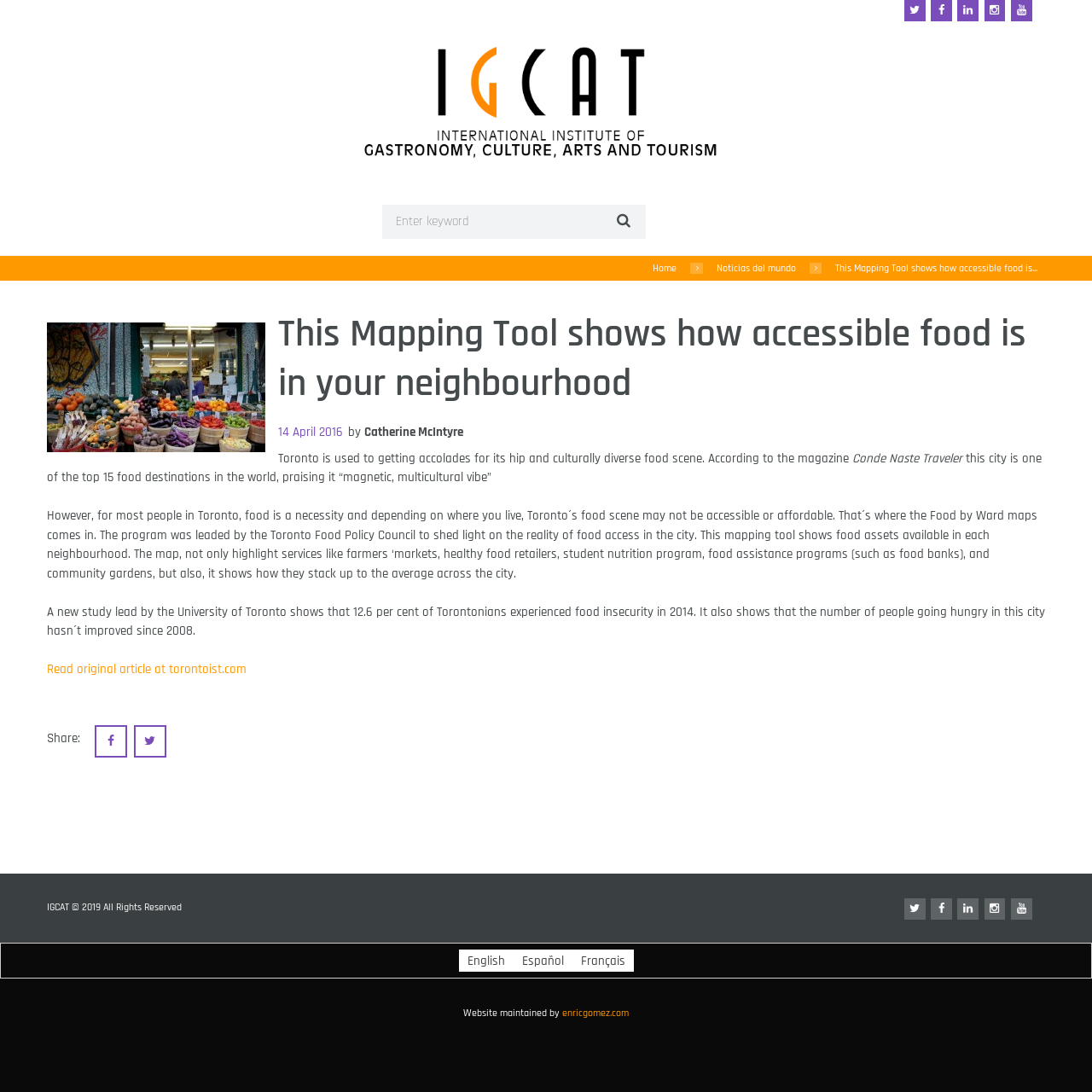Show the bounding box coordinates of the region that should be clicked to follow the instruction: "Read the original article."

[0.043, 0.605, 0.226, 0.62]